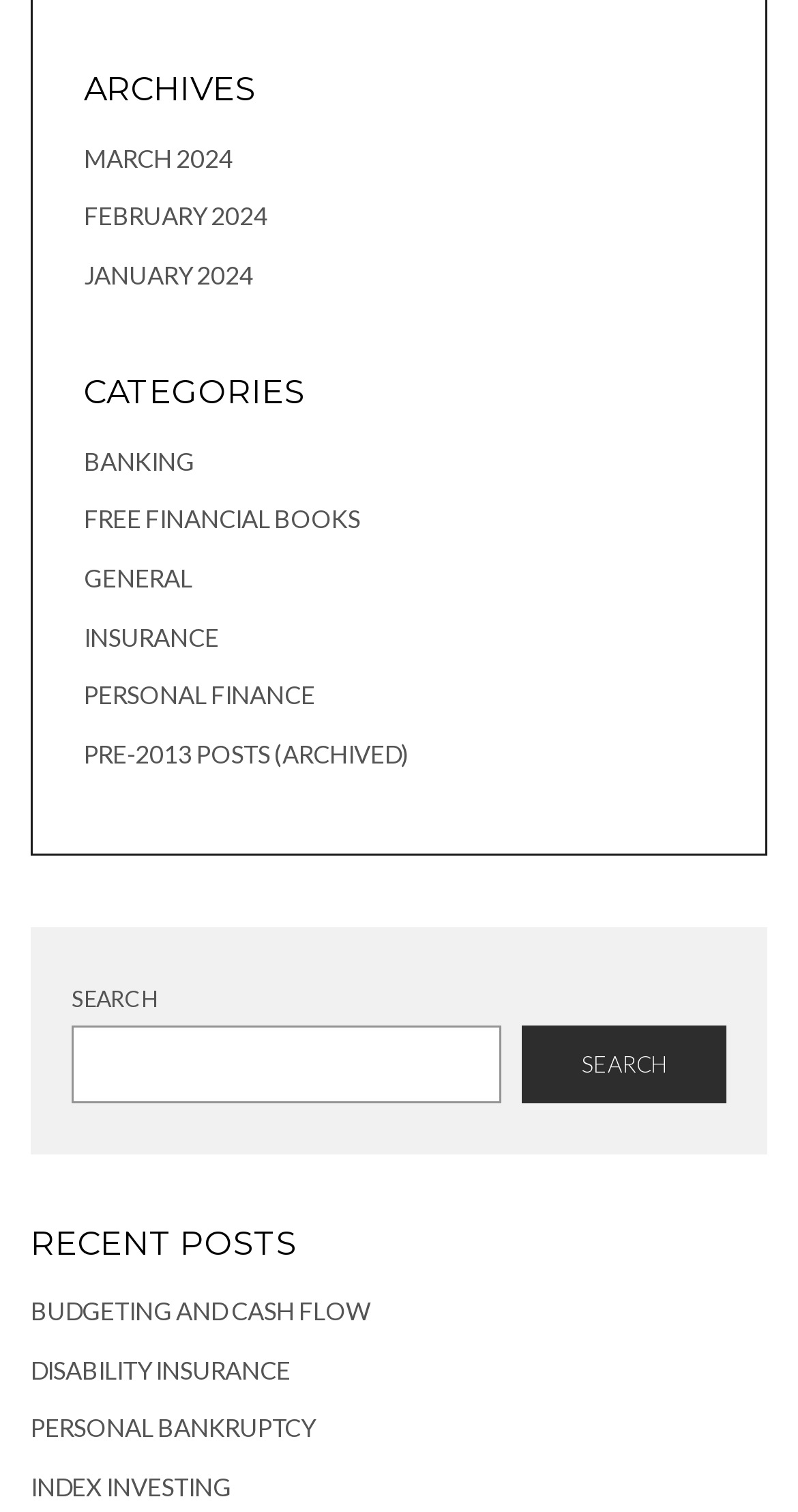Identify the coordinates of the bounding box for the element that must be clicked to accomplish the instruction: "Search for a topic".

[0.09, 0.647, 0.91, 0.729]